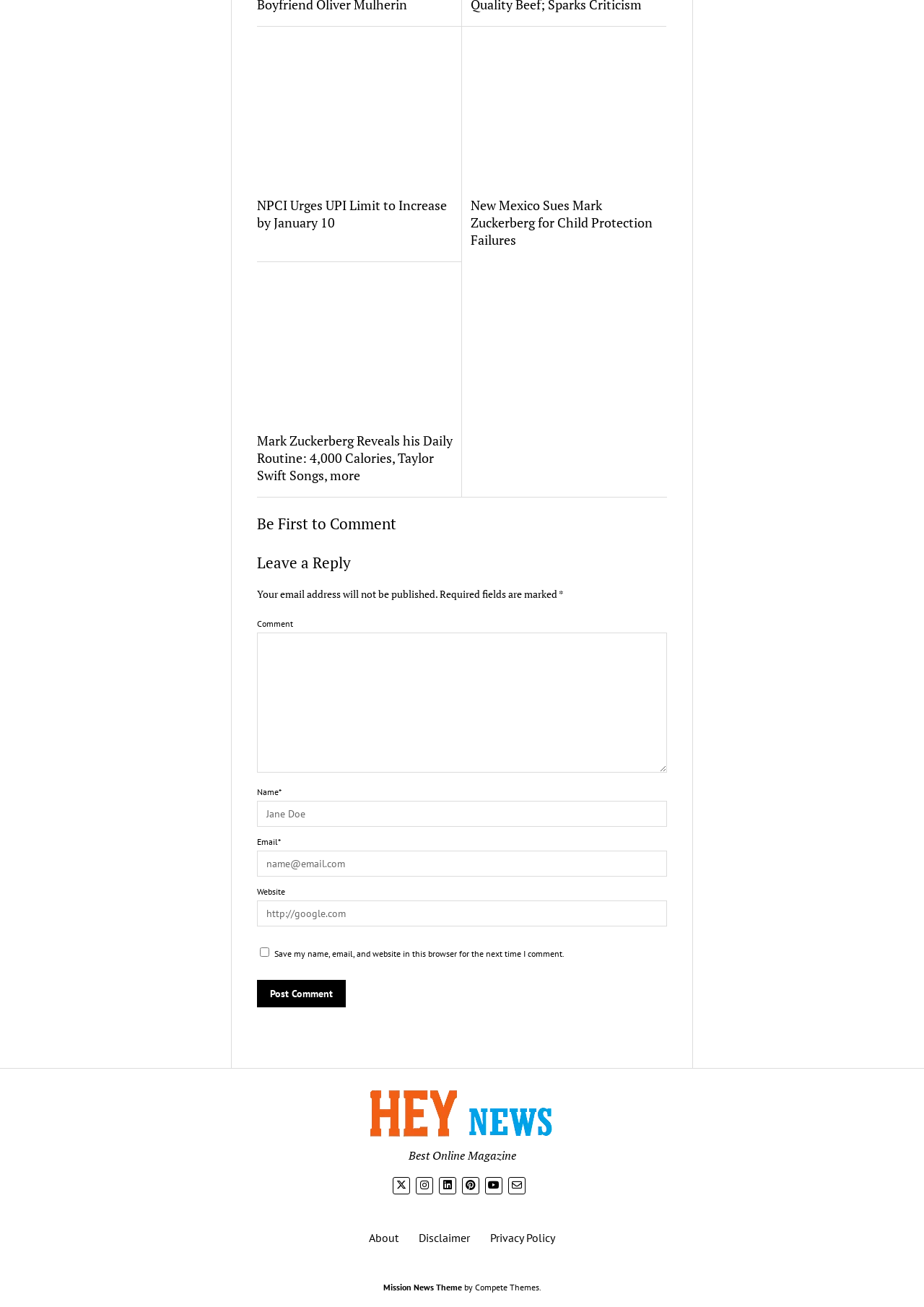What is the label of the checkbox in the comment form?
Can you give a detailed and elaborate answer to the question?

The checkbox in the comment form is labeled 'Save my name, email, and website in this browser for the next time I comment', which allows users to save their information for future comments.